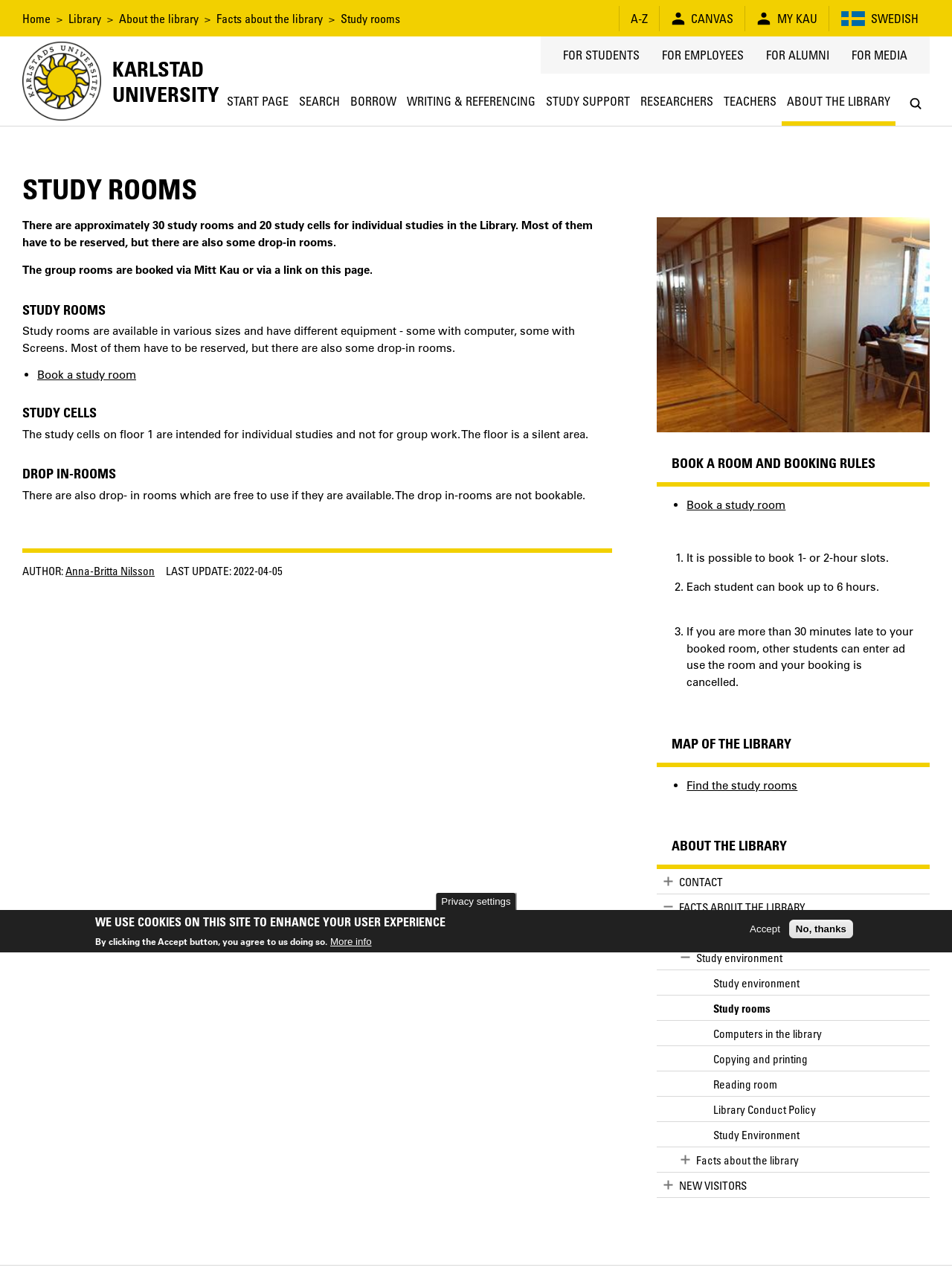Find the bounding box coordinates of the element to click in order to complete this instruction: "Find the study rooms". The bounding box coordinates must be four float numbers between 0 and 1, denoted as [left, top, right, bottom].

[0.721, 0.607, 0.838, 0.618]